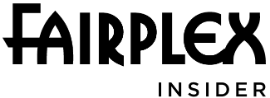Offer an in-depth caption that covers the entire scene depicted in the image.

The image features the logo of "Fairplex Insider," prominently displayed with a sleek, modern design that emphasizes clarity and professionalism. The word "FAIRPLEX" is bold and striking, while "INSIDER" is presented in a lighter font, suggesting an inside look or exclusive access to information about events and happenings at Fairplex. This logo is representative of the Fairplex community, which hosts a variety of events, including animal shows, expos, and entertainment activities. It encapsulates the essence of a welcoming and engaging platform for visitors seeking to stay informed about local attractions and activities.